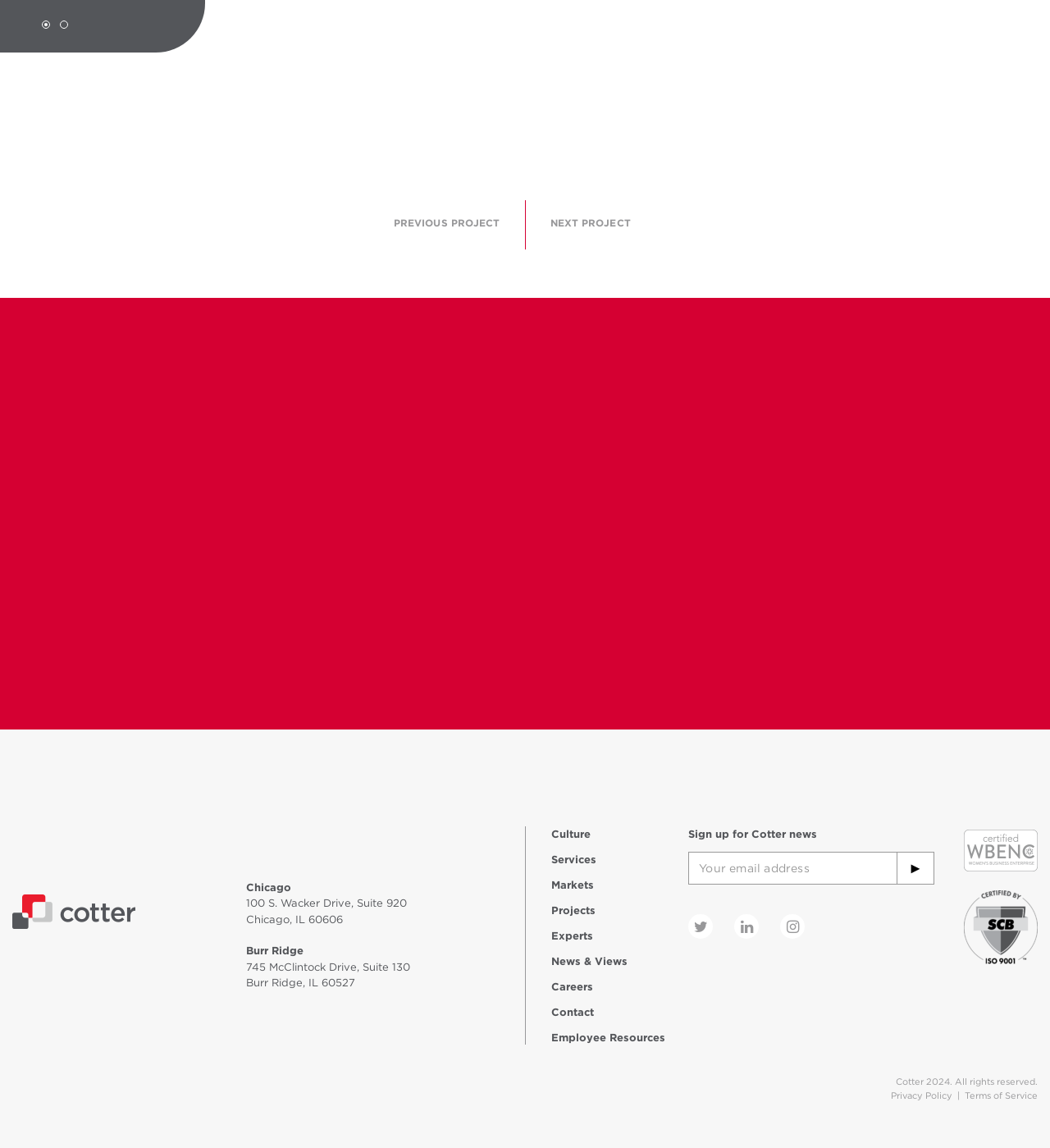What is the purpose of the textbox?
Answer the question in as much detail as possible.

The textbox is labeled as 'Sign up for Cotter news' and is required. It is located below the StaticText 'Sign up for Cotter news' with the bounding box coordinates [0.656, 0.721, 0.778, 0.732]. The textbox has a bounding box coordinates [0.656, 0.742, 0.855, 0.771] and is accompanied by a button with the icon ''.